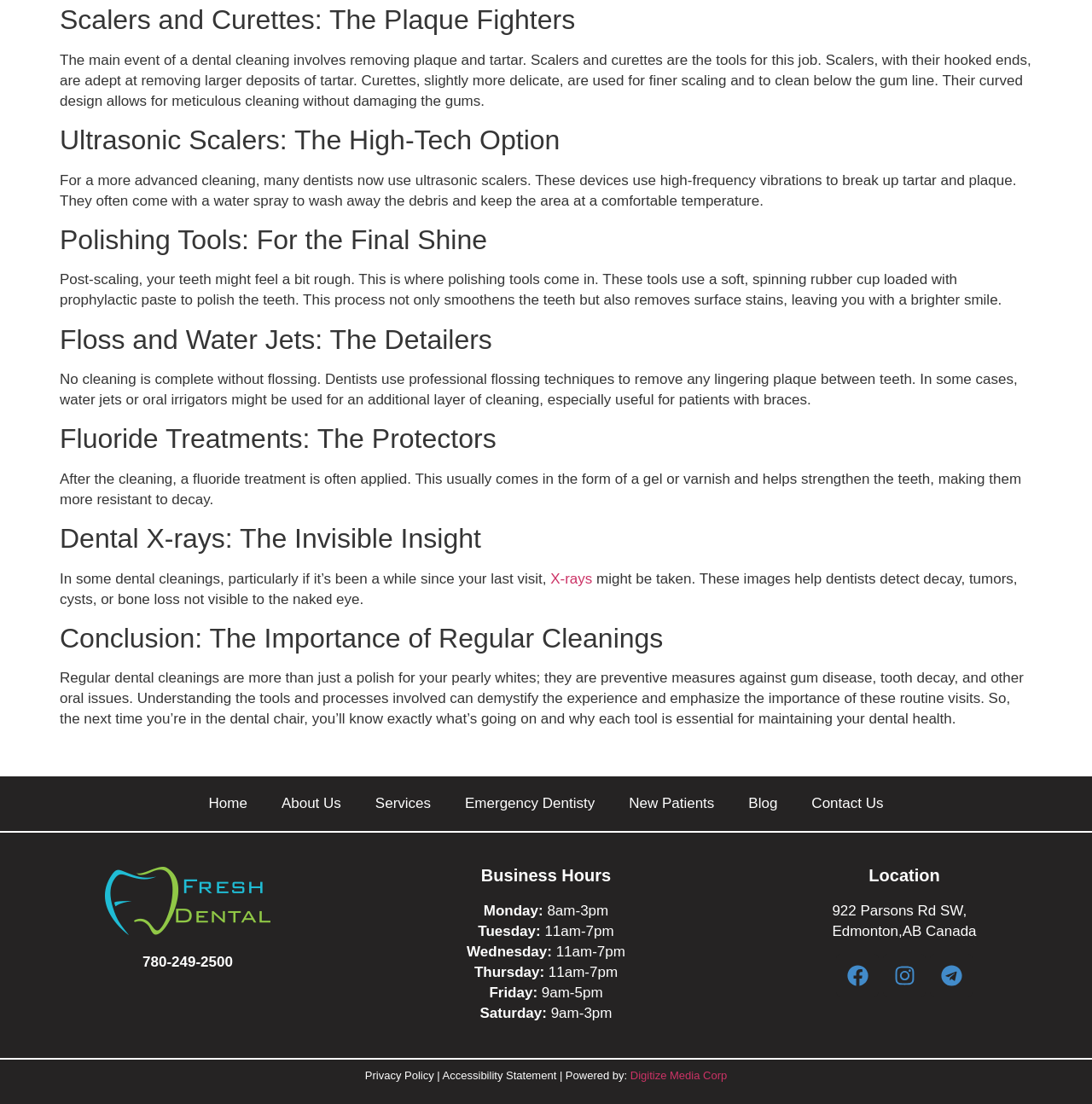Find the bounding box of the element with the following description: "About Us". The coordinates must be four float numbers between 0 and 1, formatted as [left, top, right, bottom].

[0.258, 0.719, 0.312, 0.737]